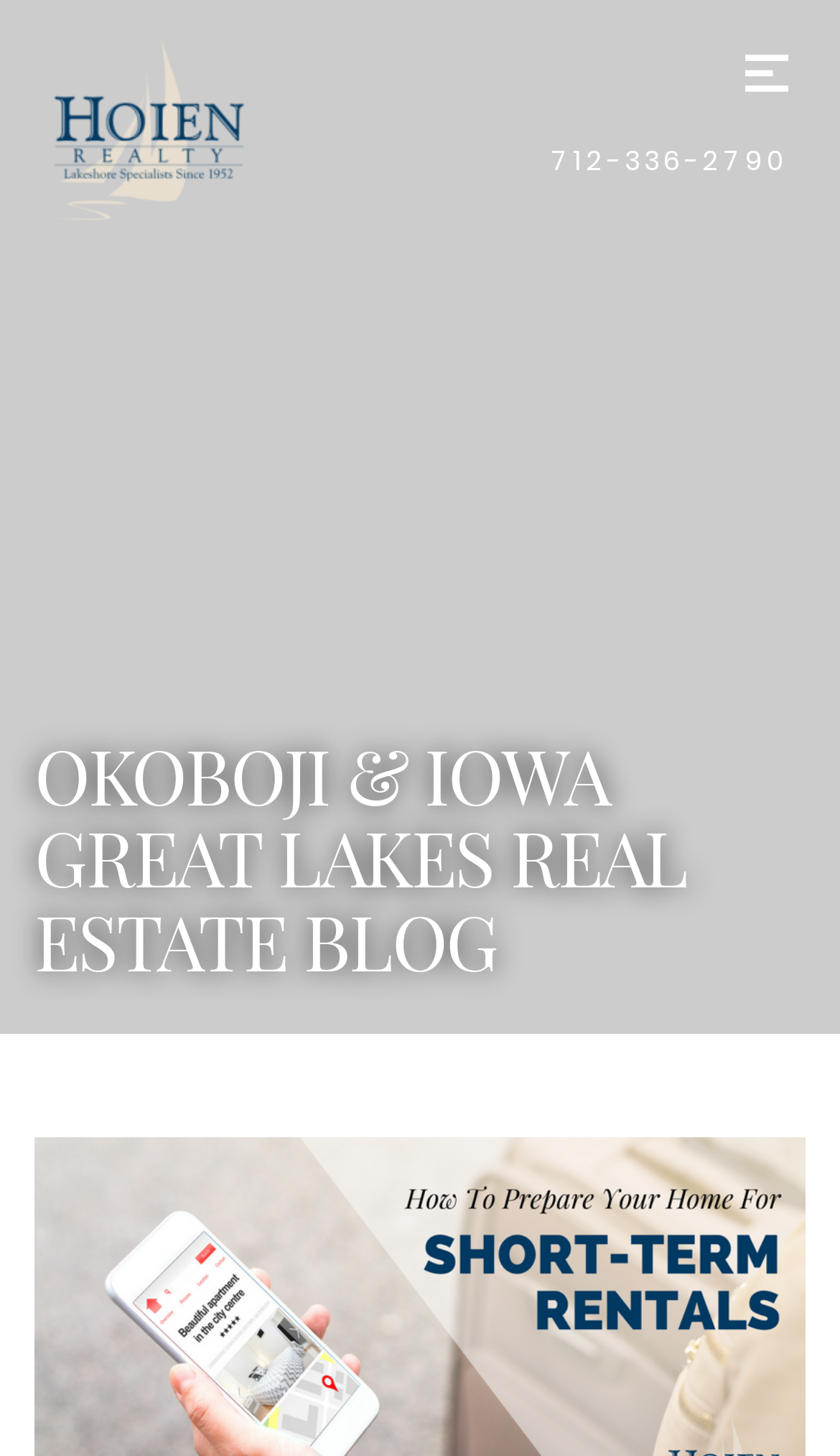Extract the bounding box for the UI element that matches this description: "Menu".

[0.867, 0.024, 0.959, 0.077]